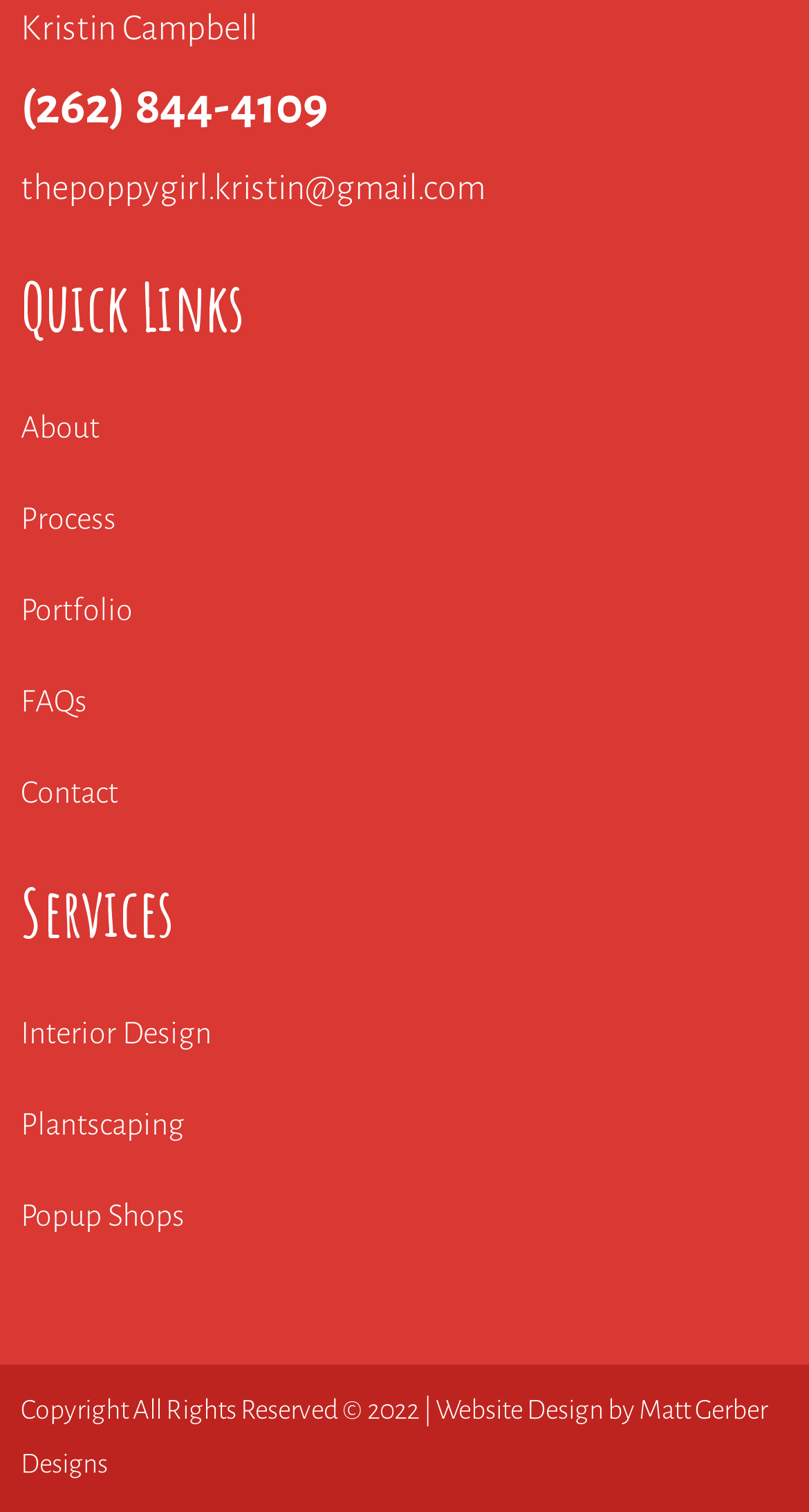Please identify the bounding box coordinates of the clickable element to fulfill the following instruction: "view Portfolio". The coordinates should be four float numbers between 0 and 1, i.e., [left, top, right, bottom].

[0.026, 0.374, 0.974, 0.434]